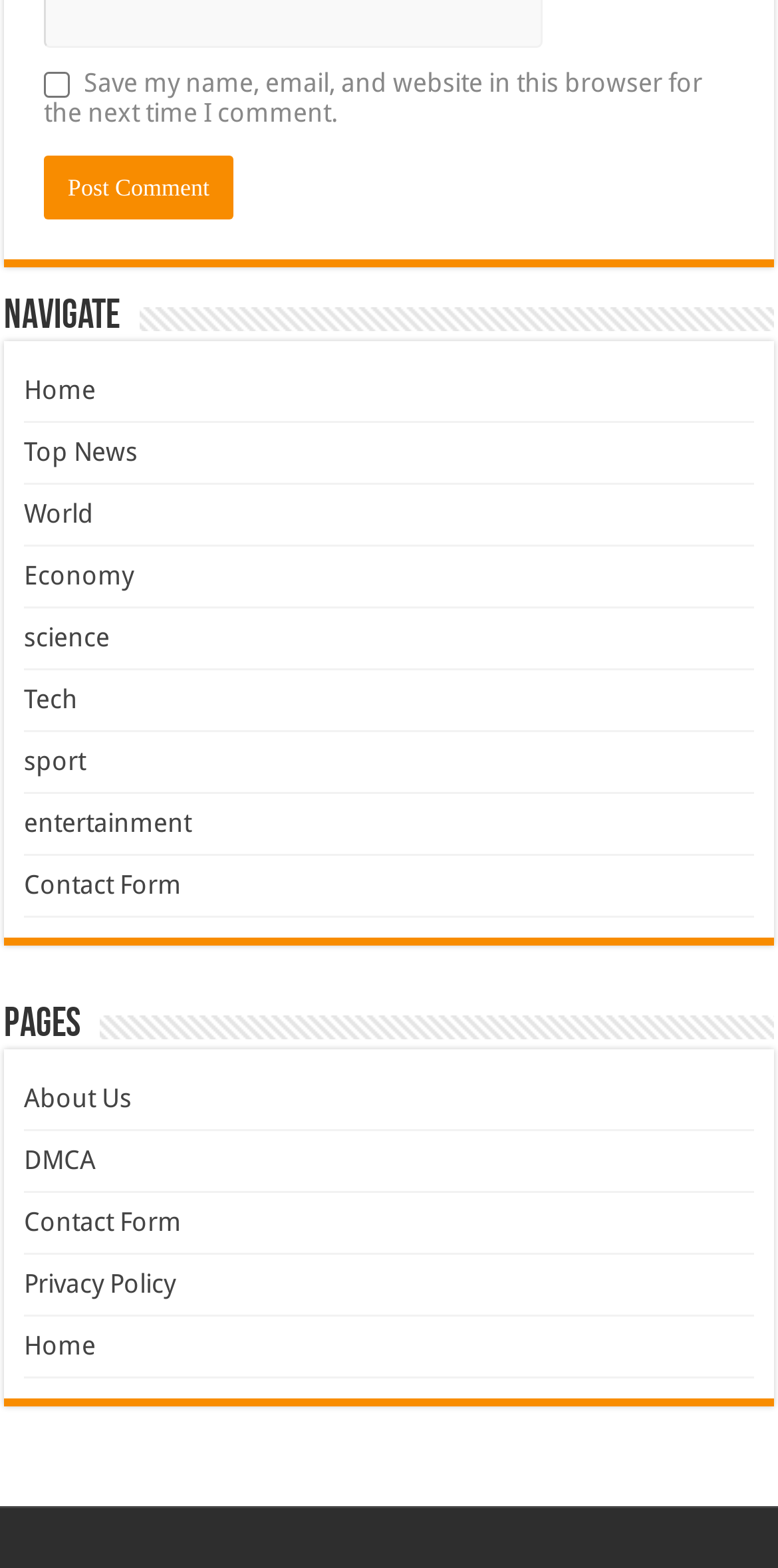Identify the bounding box coordinates of the clickable region required to complete the instruction: "View the About Us page". The coordinates should be given as four float numbers within the range of 0 and 1, i.e., [left, top, right, bottom].

[0.031, 0.691, 0.169, 0.71]